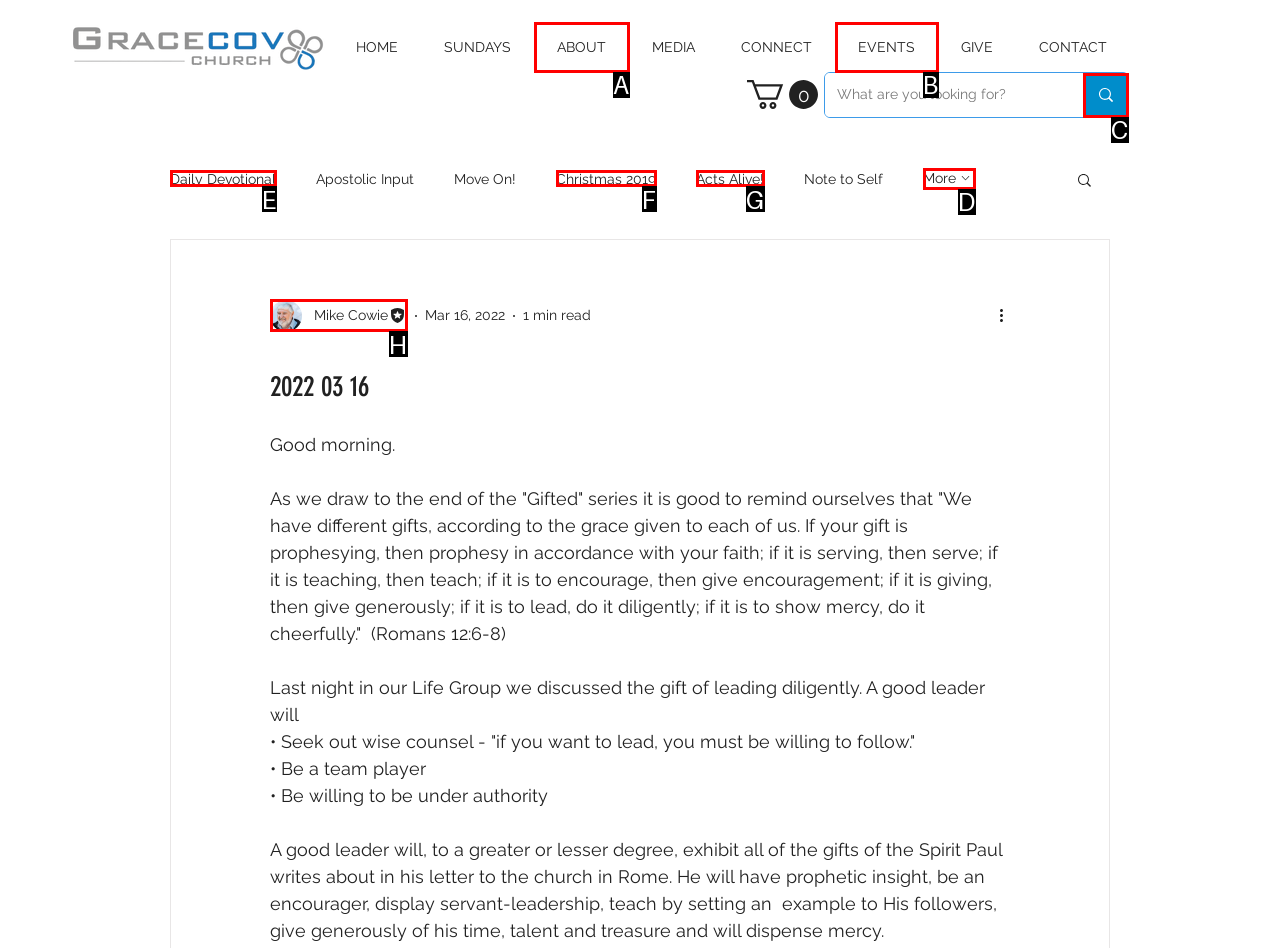Look at the description: Acts Alive!
Determine the letter of the matching UI element from the given choices.

G